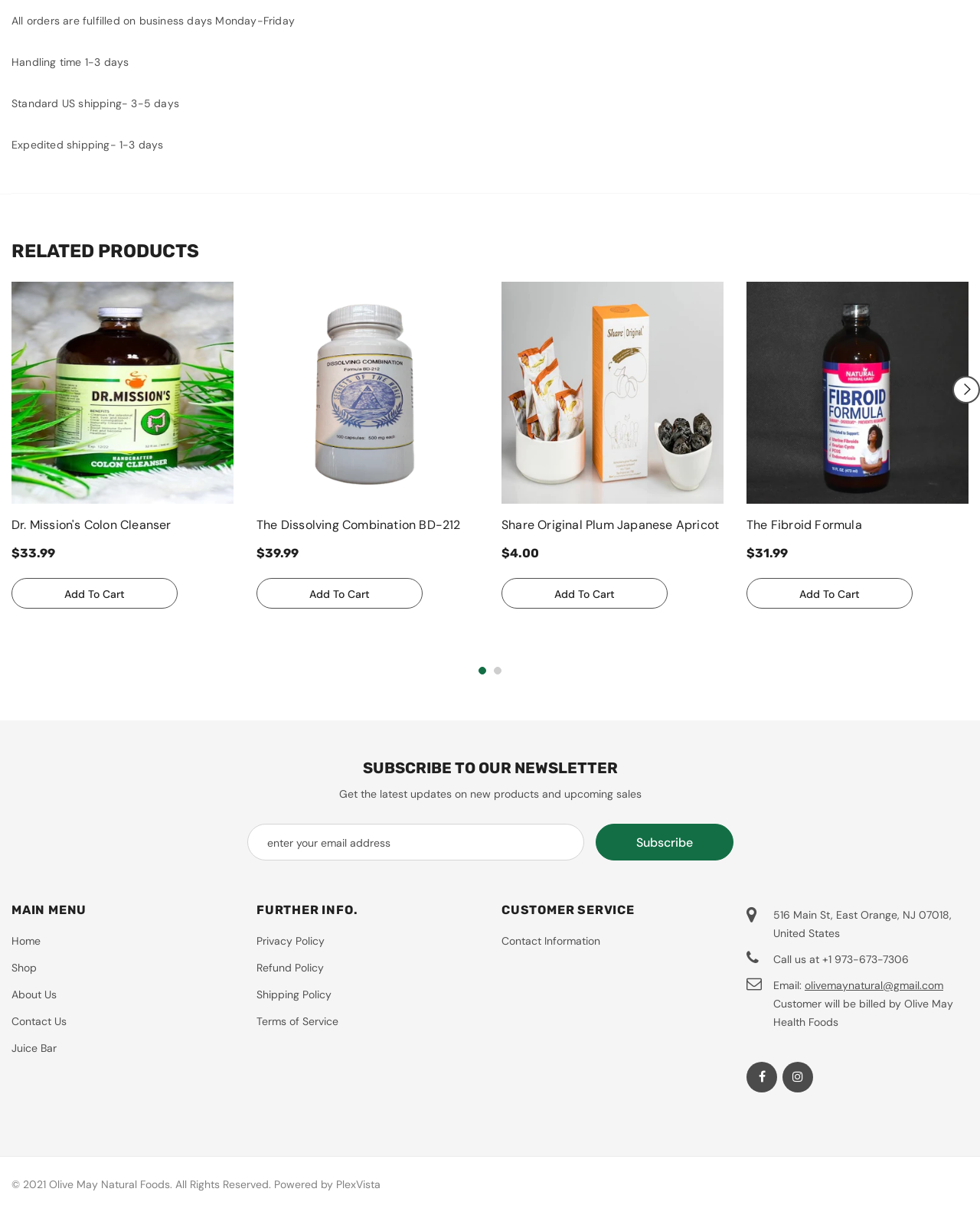Find and specify the bounding box coordinates that correspond to the clickable region for the instruction: "View the privacy policy".

[0.262, 0.763, 0.331, 0.782]